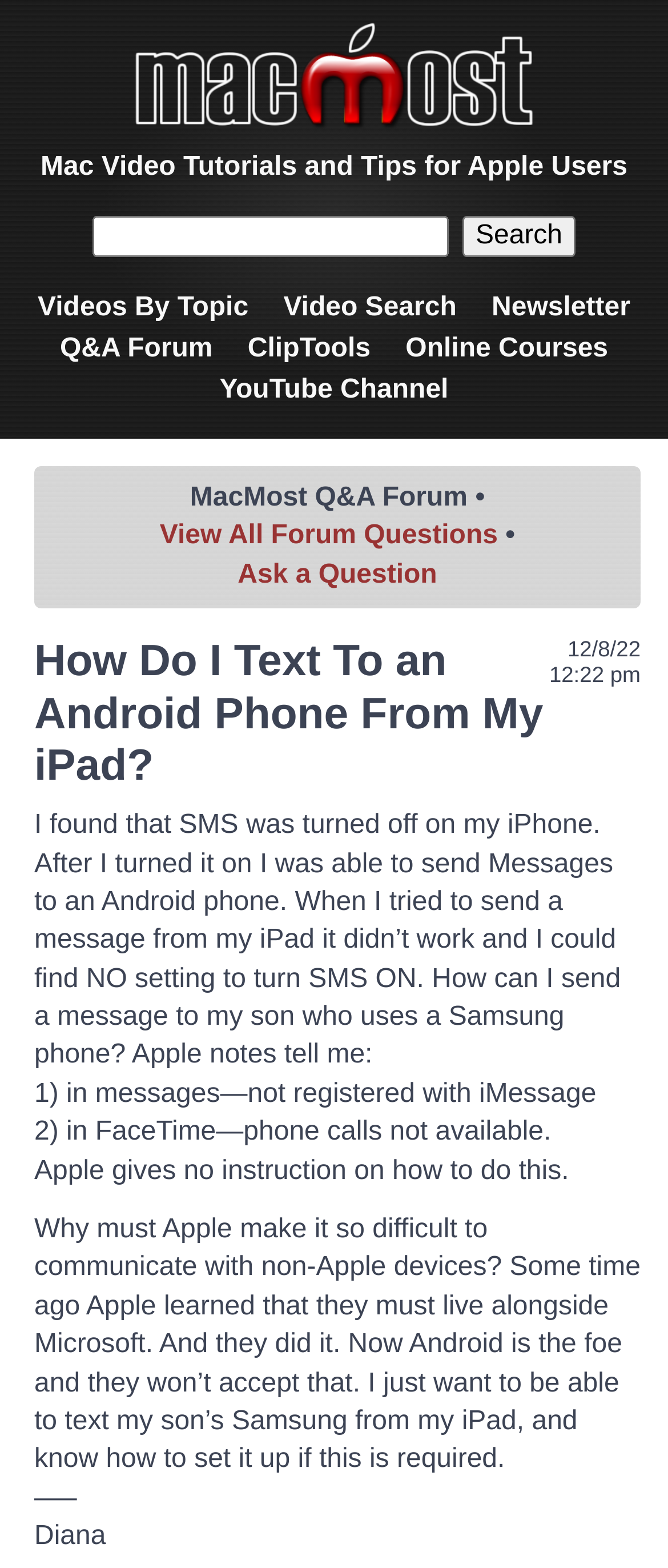What is the problem the author is facing?
Using the image, give a concise answer in the form of a single word or short phrase.

Cannot send messages to Android phone from iPad